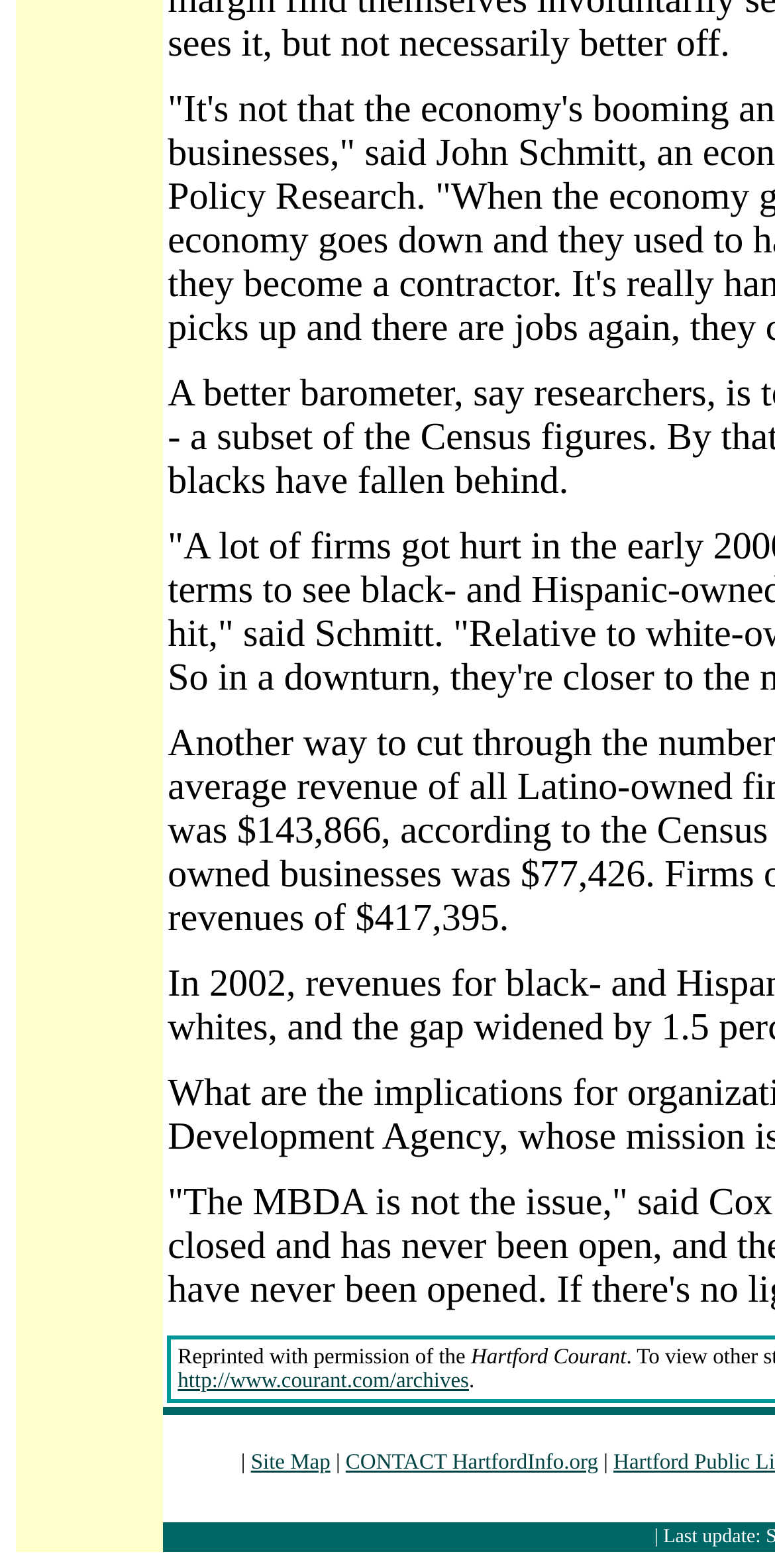Find the bounding box coordinates of the UI element according to this description: "CONTACT HartfordInfo.org".

[0.442, 0.925, 0.767, 0.94]